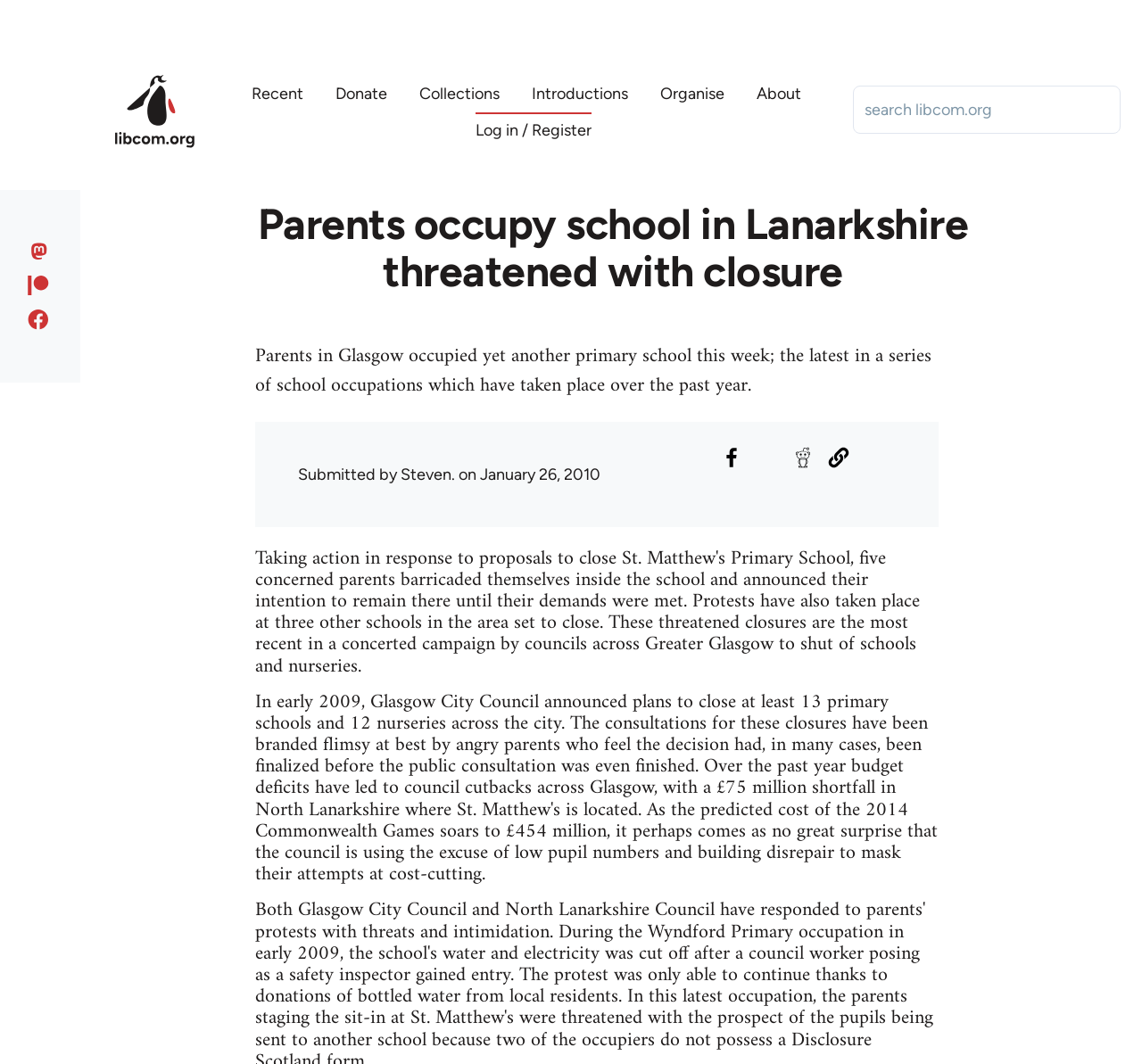Locate the bounding box coordinates of the element's region that should be clicked to carry out the following instruction: "Go to Home page". The coordinates need to be four float numbers between 0 and 1, i.e., [left, top, right, bottom].

[0.098, 0.068, 0.173, 0.143]